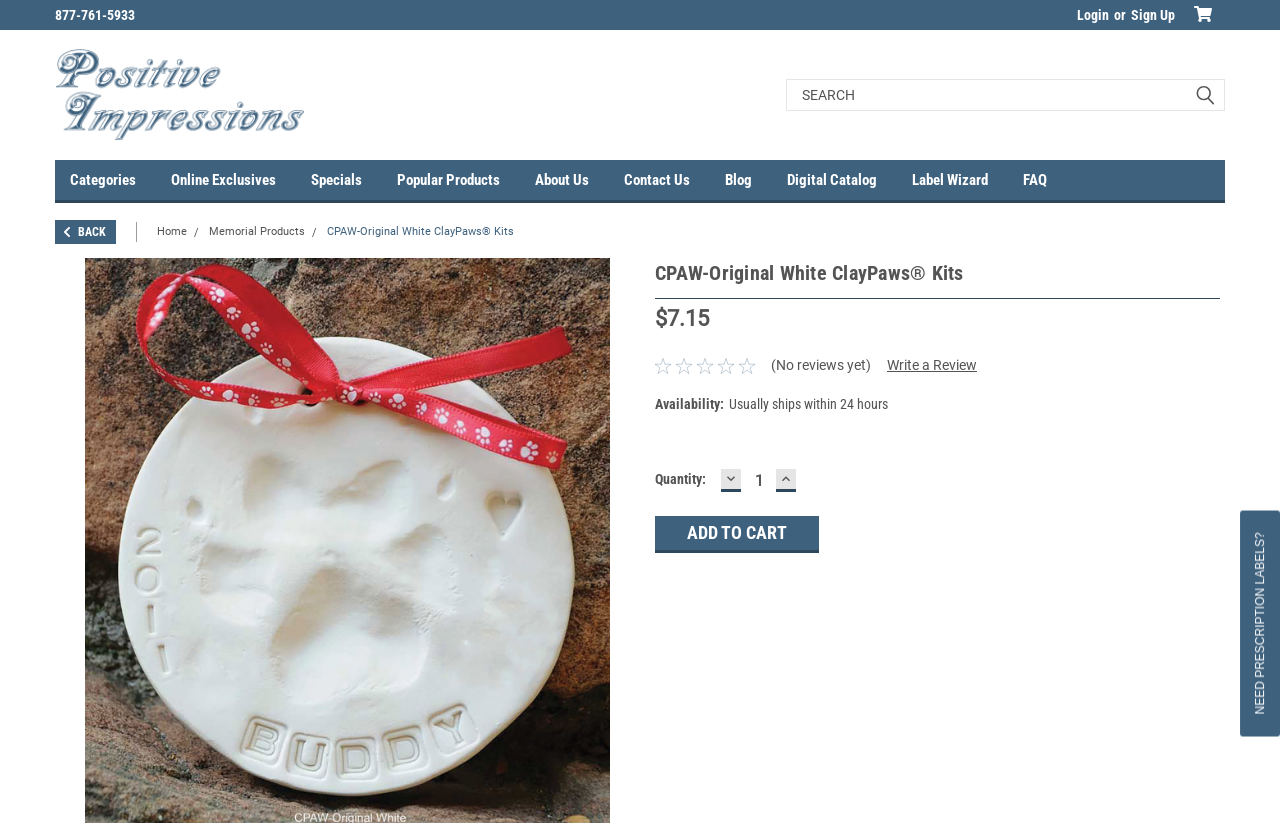Please mark the clickable region by giving the bounding box coordinates needed to complete this instruction: "Login to your account".

[0.841, 0.0, 0.866, 0.036]